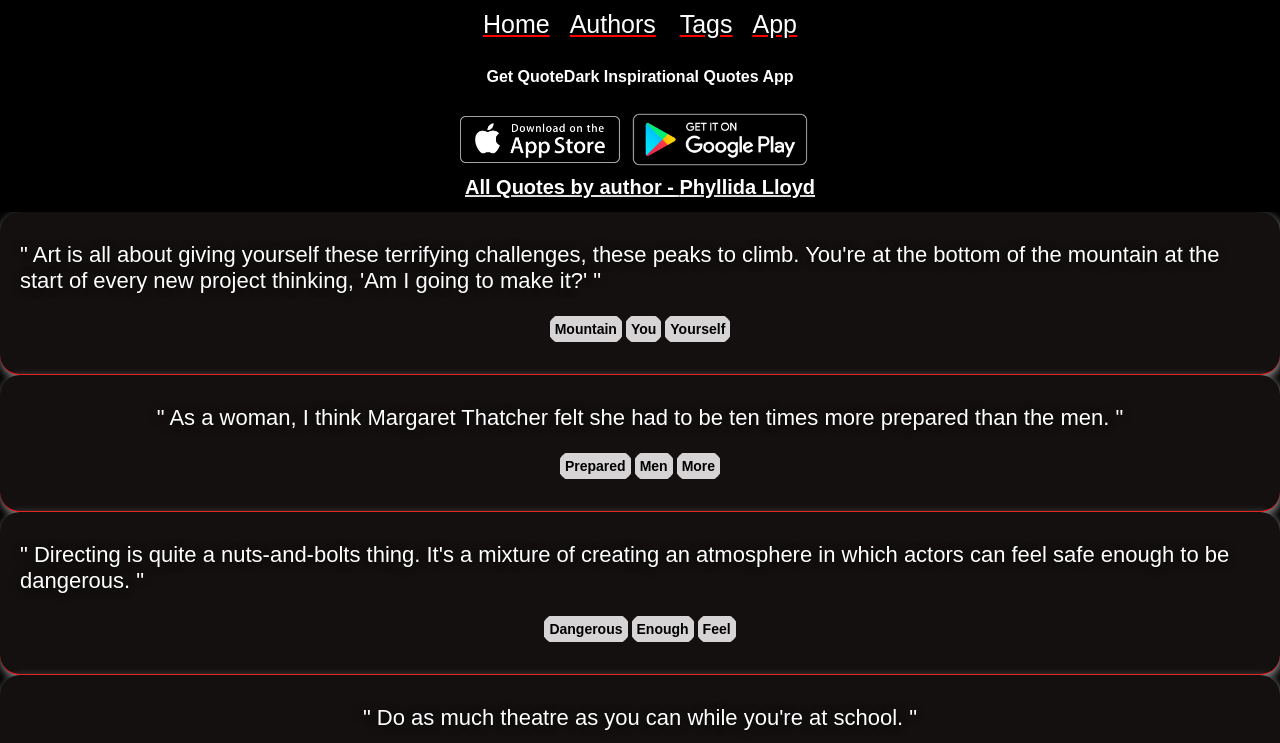What is the purpose of this webpage?
Utilize the image to construct a detailed and well-explained answer.

Based on the webpage's content, it appears to be a collection of quotes from Phyllida Lloyd, an author. The webpage provides various quotes categorized by themes, and also offers links to download an app for inspirational quotes. Therefore, the purpose of this webpage is to provide a platform for users to access and explore quotes from Phyllida Lloyd.